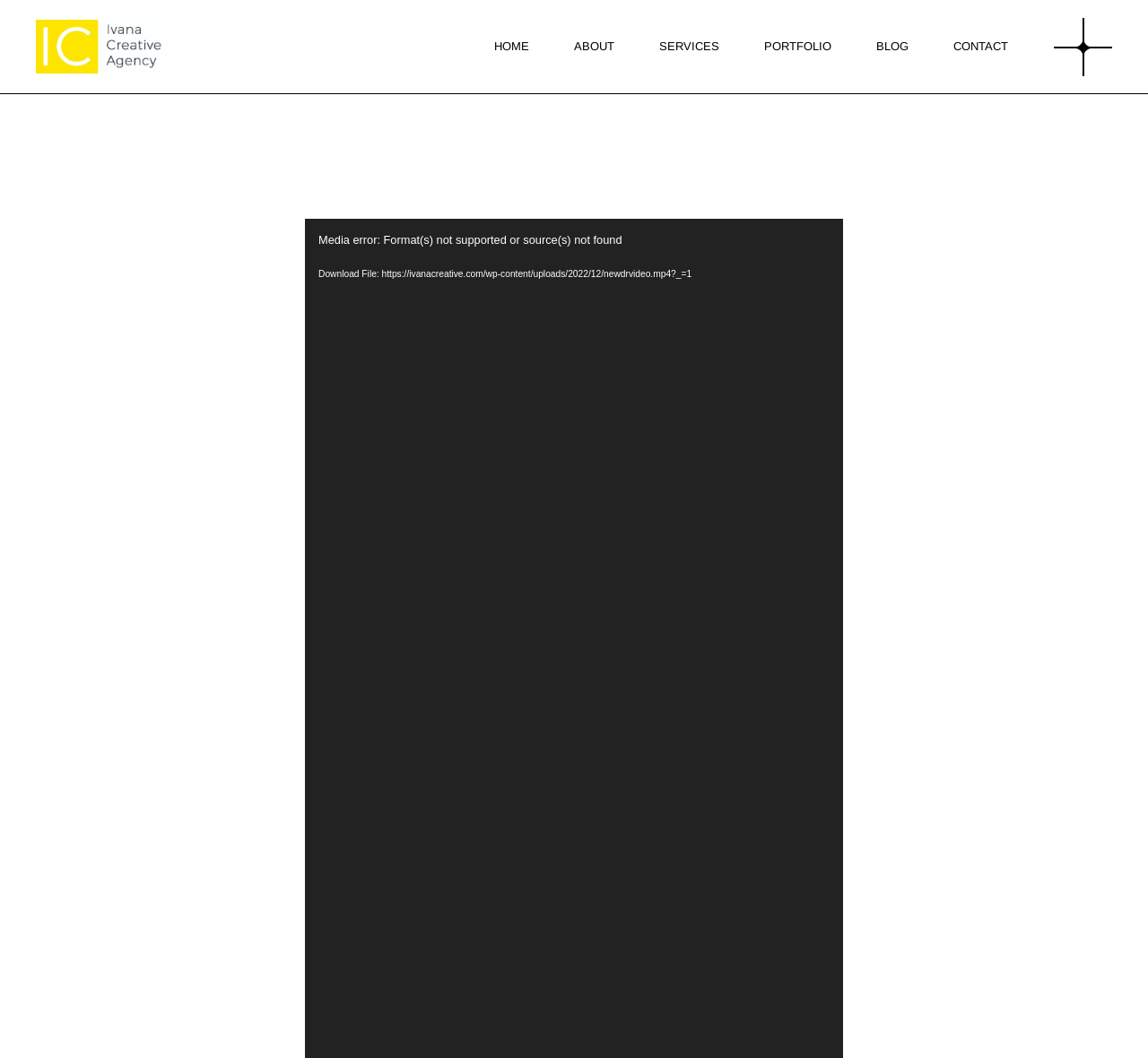Answer succinctly with a single word or phrase:
What is the third service offered?

Content Creation